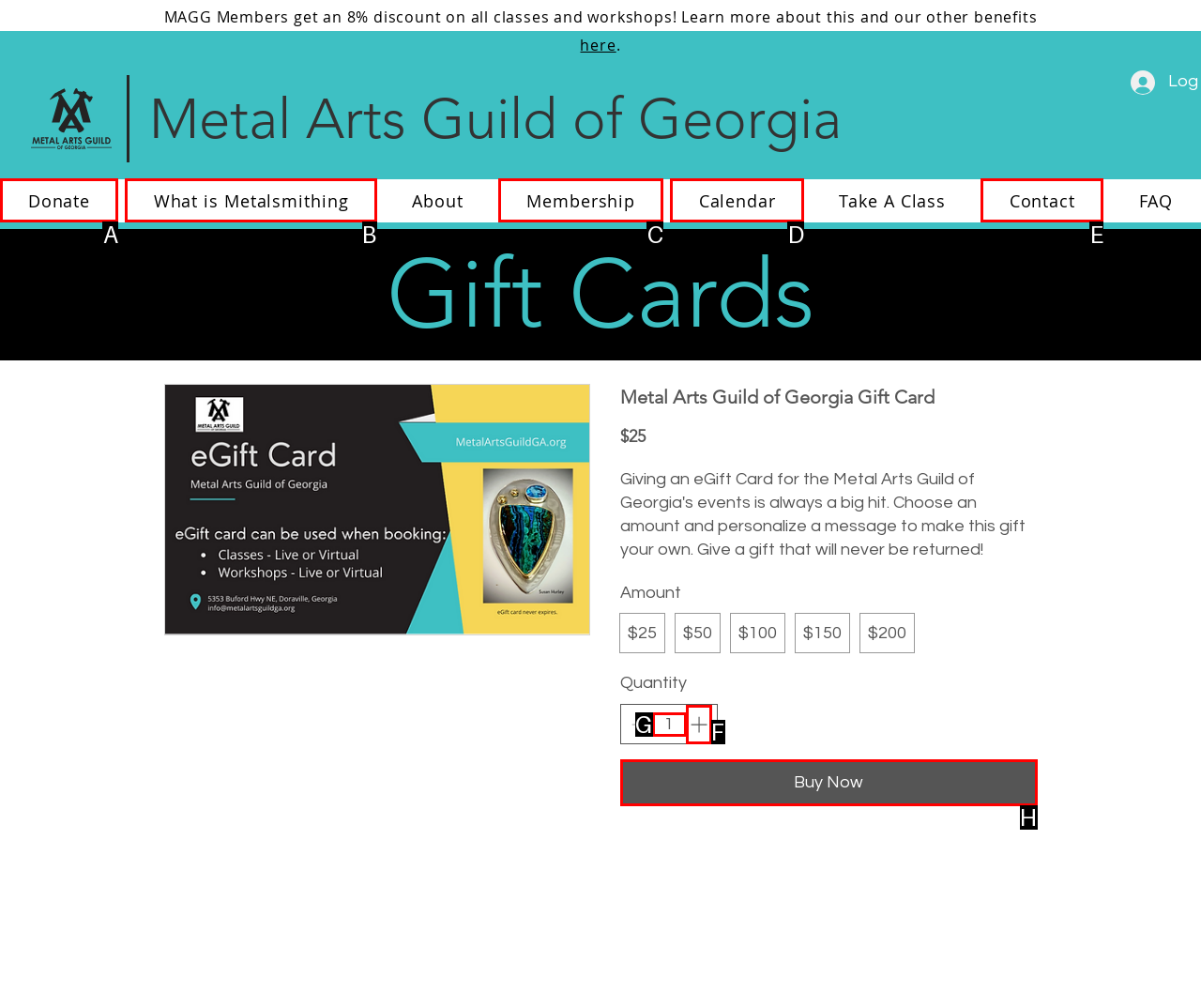From the given choices, indicate the option that best matches: input value="1" aria-describedby="error-message-6" aria-label="Quantity" value="1"
State the letter of the chosen option directly.

G